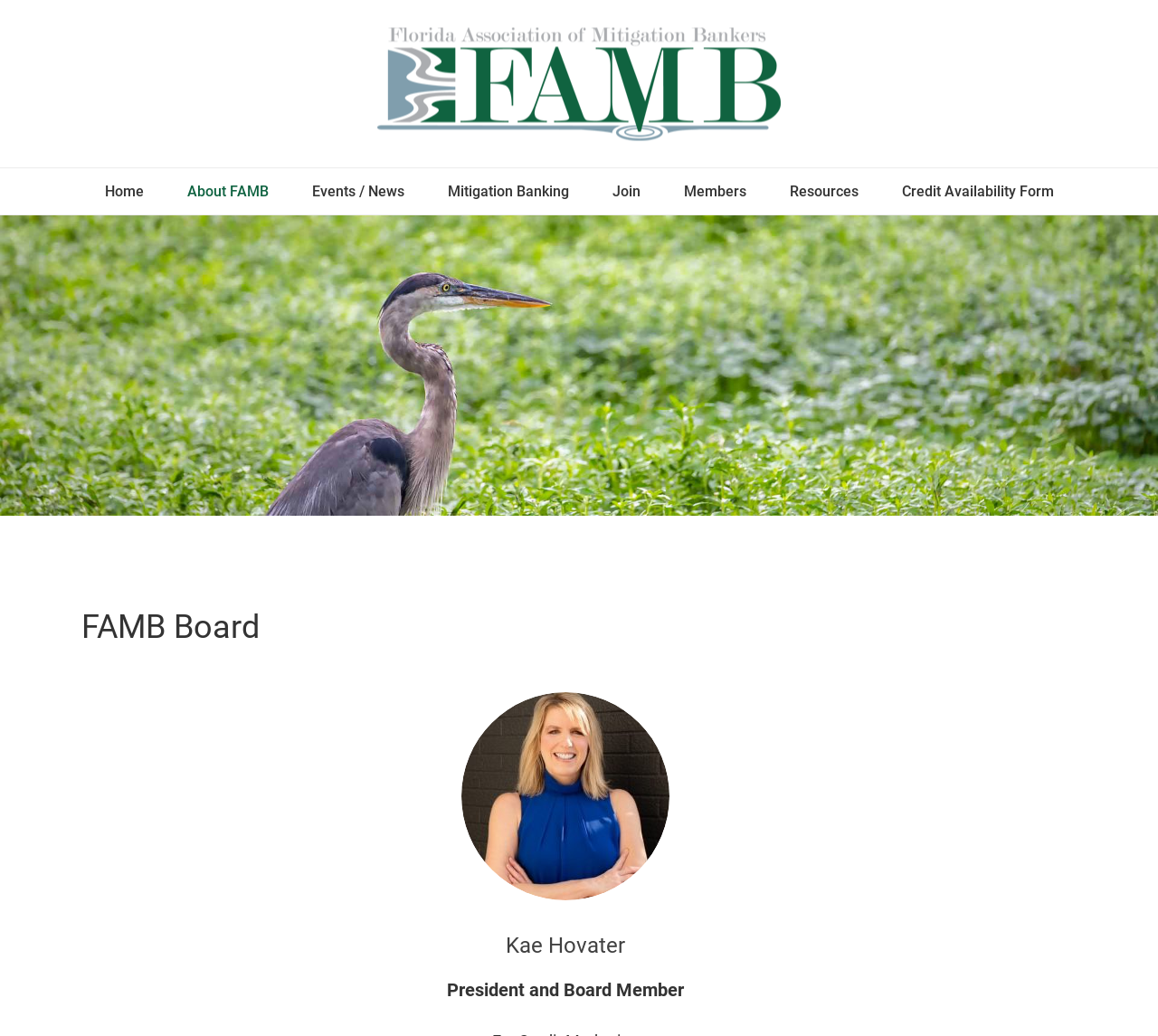Identify the bounding box coordinates of the clickable region necessary to fulfill the following instruction: "learn about FAMB". The bounding box coordinates should be four float numbers between 0 and 1, i.e., [left, top, right, bottom].

[0.143, 0.162, 0.25, 0.207]